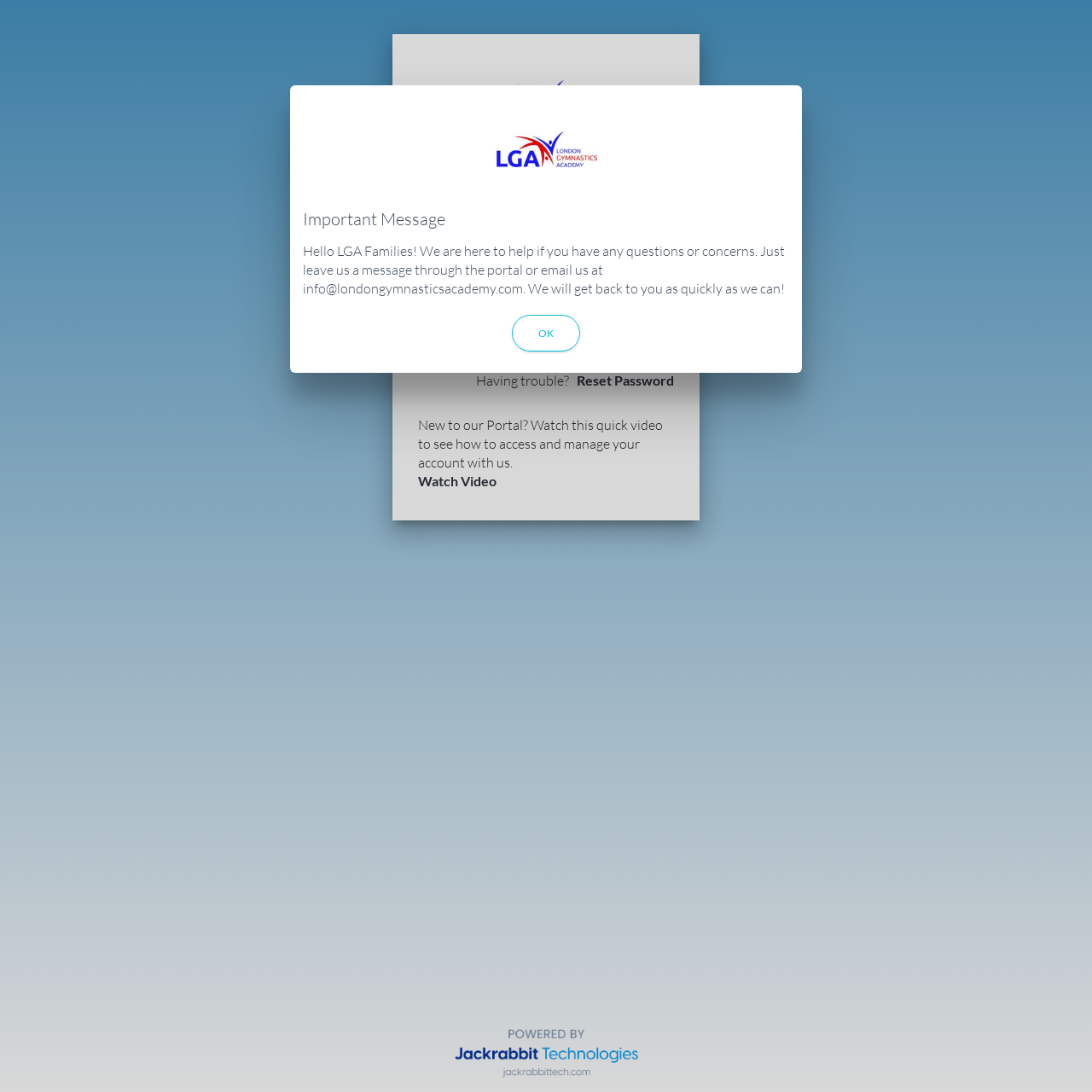Respond to the question with just a single word or phrase: 
What is the topic of the message in the dialog box?

Important Message